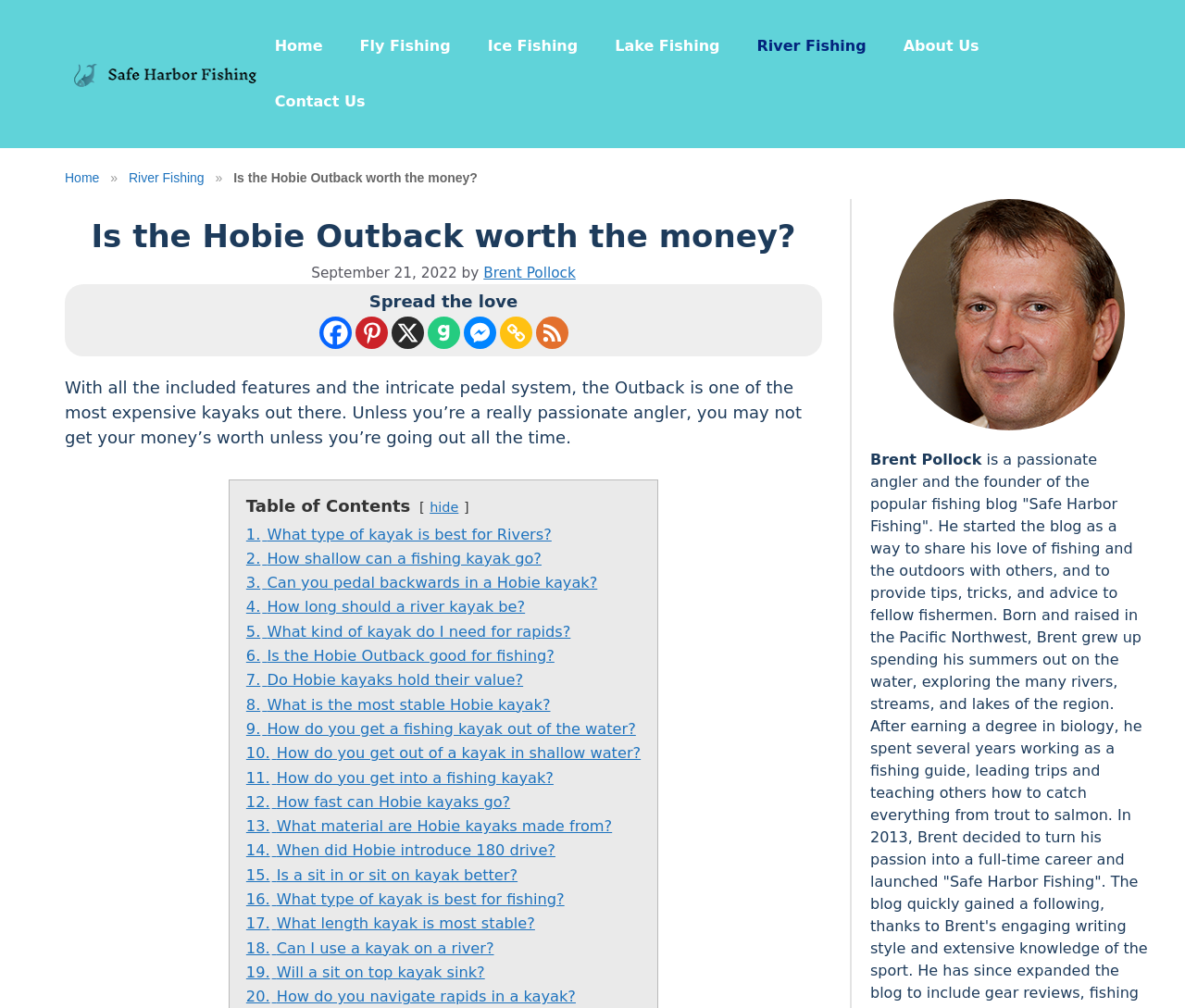Who is the author of the article?
Please craft a detailed and exhaustive response to the question.

I found the author's name by examining the article's metadata, which includes the text 'by Brent Pollock'.